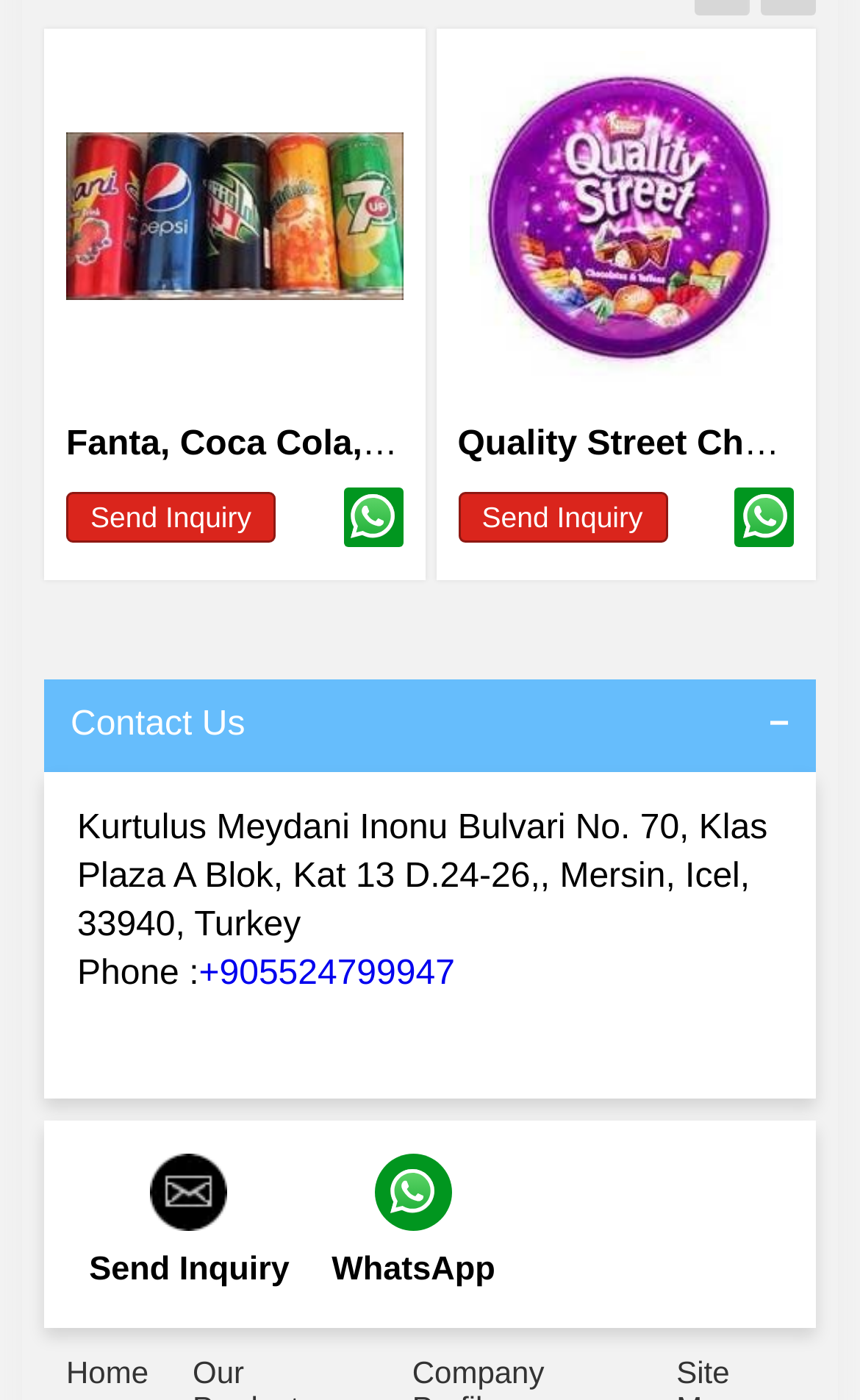Determine the bounding box coordinates for the clickable element to execute this instruction: "Check Koforidua Technical University Admission List 2023/2024". Provide the coordinates as four float numbers between 0 and 1, i.e., [left, top, right, bottom].

None